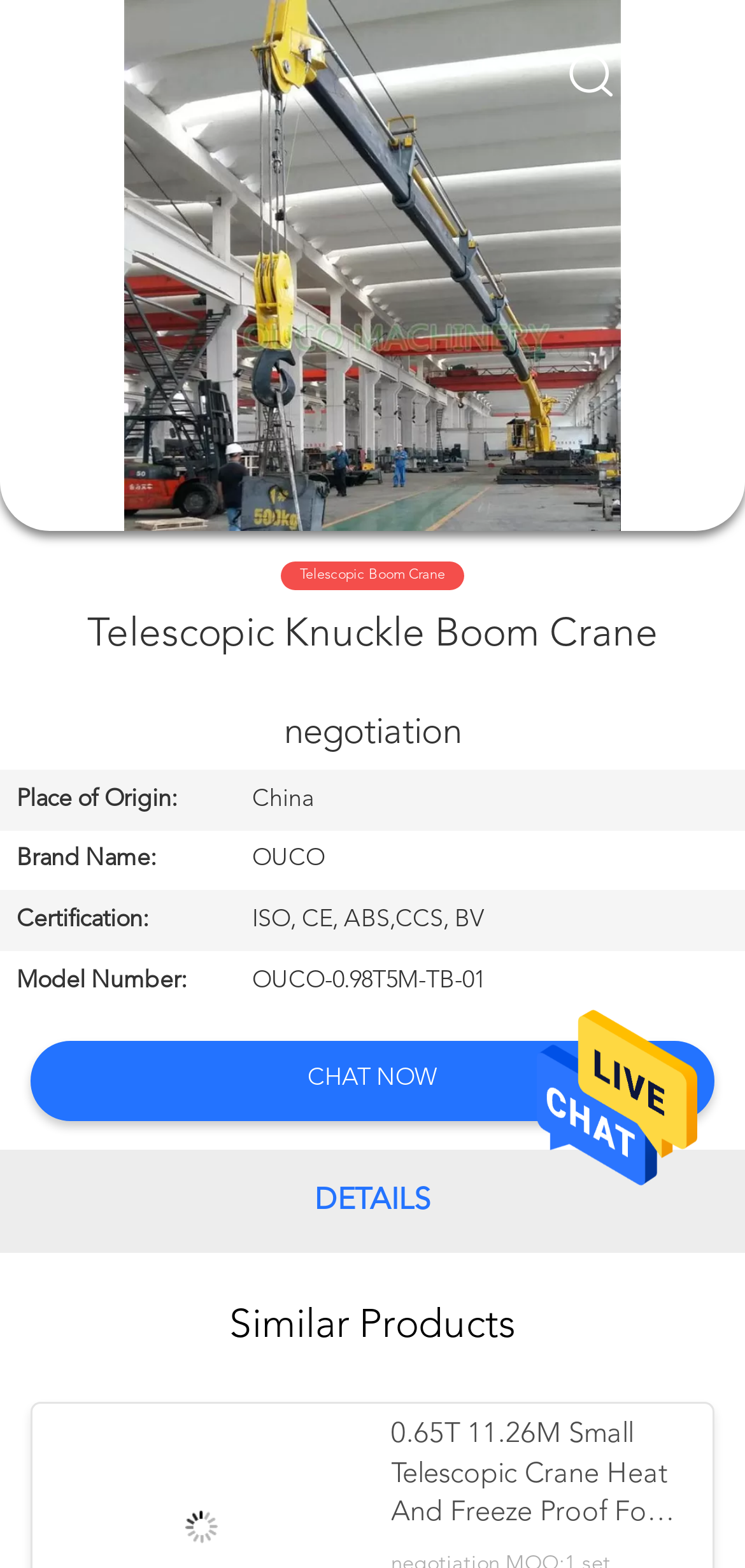From the details in the image, provide a thorough response to the question: What is the name of the similar product shown below?

The name of the similar product shown below can be found in the section with the heading 'Similar Products' where it is listed as '0.65T 11.26M Small Telescopic Crane Heat And Freeze Proof For Fishing Boat'.